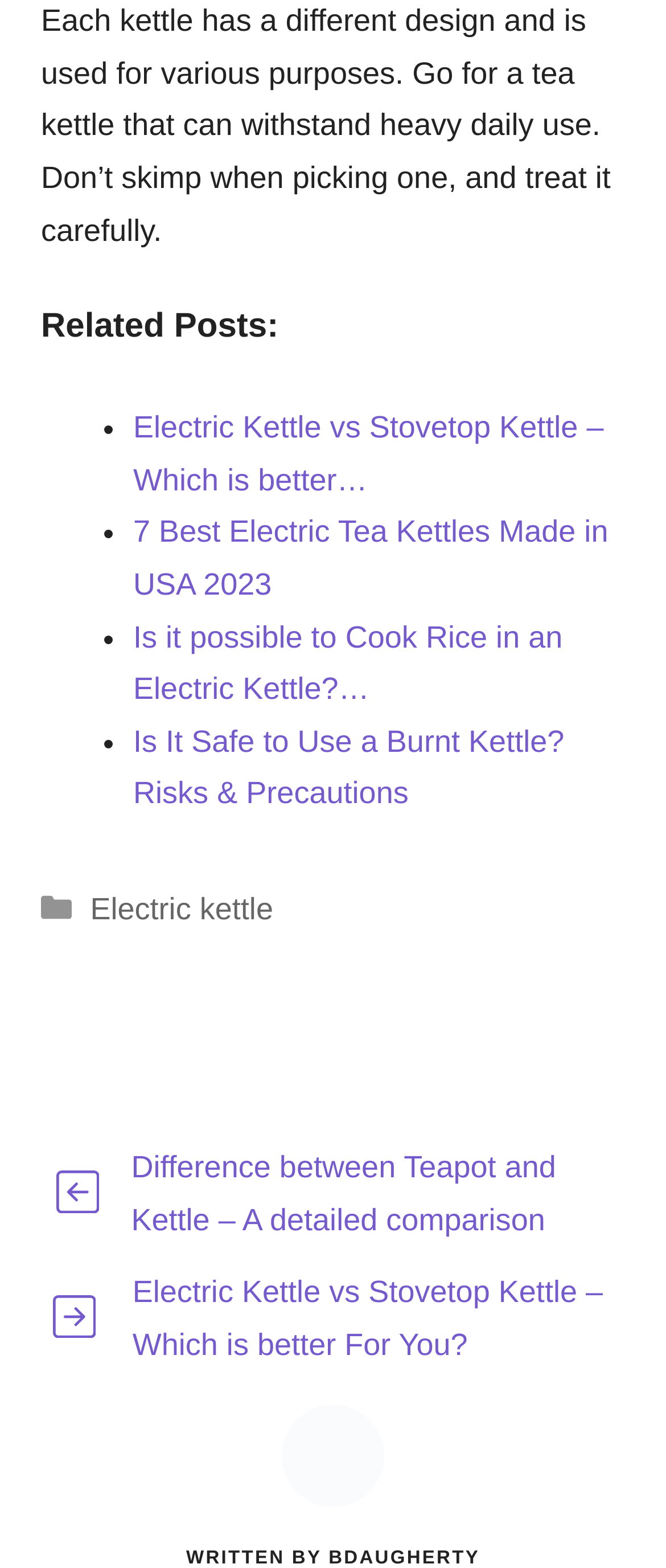Please specify the bounding box coordinates for the clickable region that will help you carry out the instruction: "View next post".

[0.062, 0.826, 0.16, 0.854]